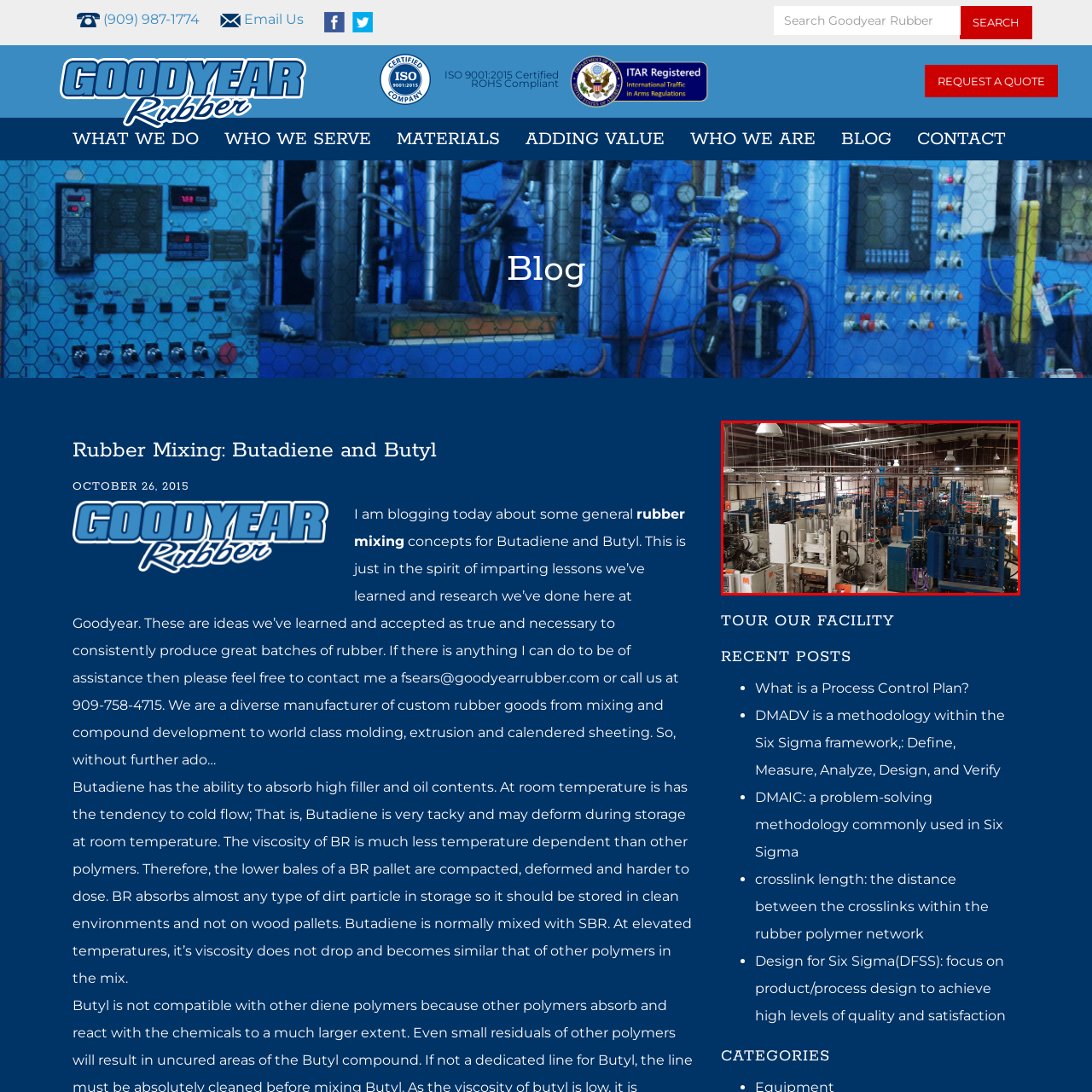Provide an in-depth description of the image within the red bounding box.

The image showcases a busy production facility focused on rubber mixing, specifically involving machinery designed for processing butadiene and butyl compounds. The large area is filled with various industrial equipment, primarily painted in shades of blue, indicative of state-of-the-art technology used in rubber manufacturing. The overhead lights illuminate the space, enhancing visibility across the assembly of mixers, presses, and extruders. This setup reflects a significant investment in technology and infrastructure aimed at producing high-quality rubber products, essential for applications ranging from automotive to industrial uses. The environment suggests a well-organized and efficient workflow, critical for meeting production demands within the industry.